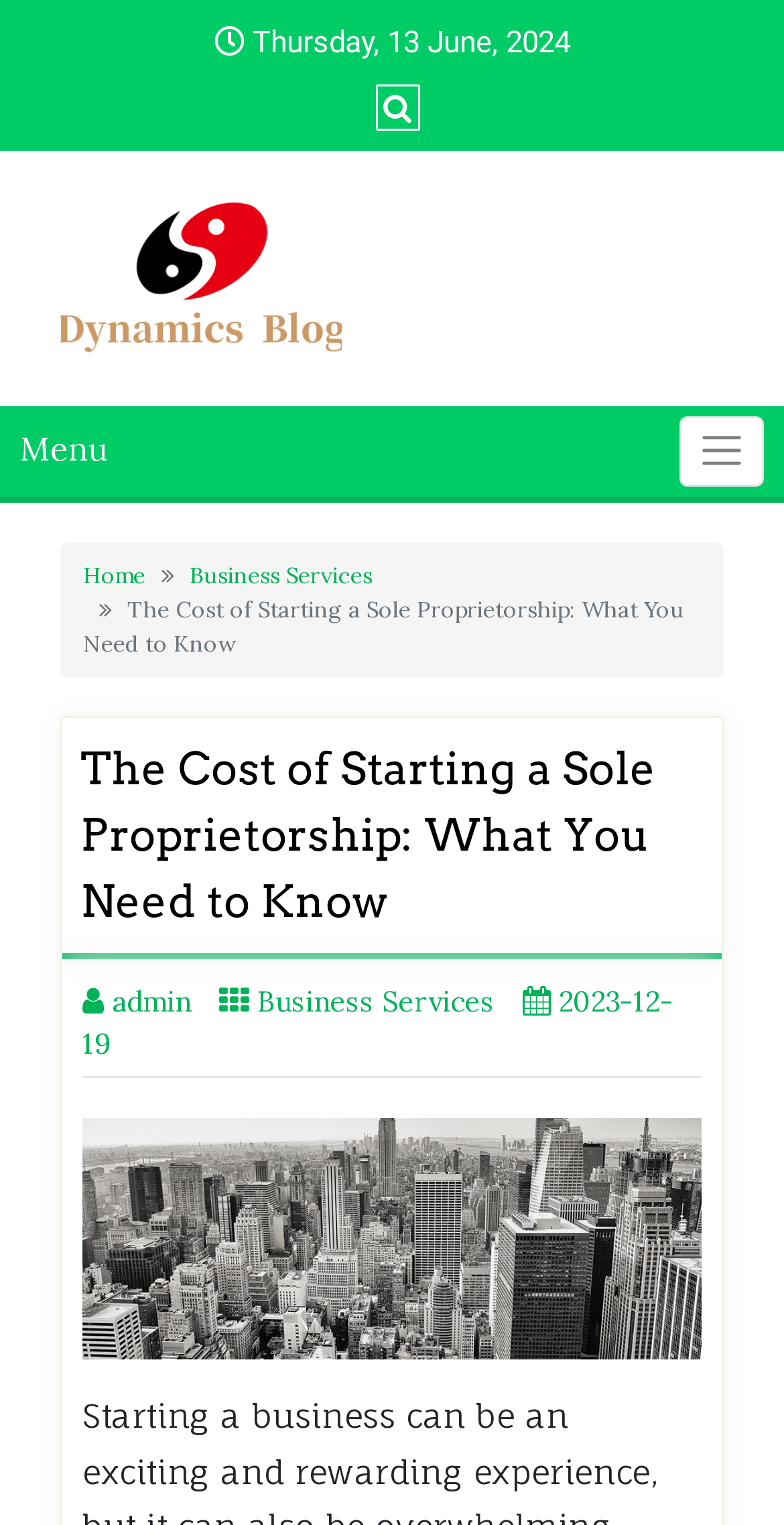Identify and provide the bounding box coordinates of the UI element described: "admin". The coordinates should be formatted as [left, top, right, bottom], with each number being a float between 0 and 1.

[0.105, 0.644, 0.244, 0.668]